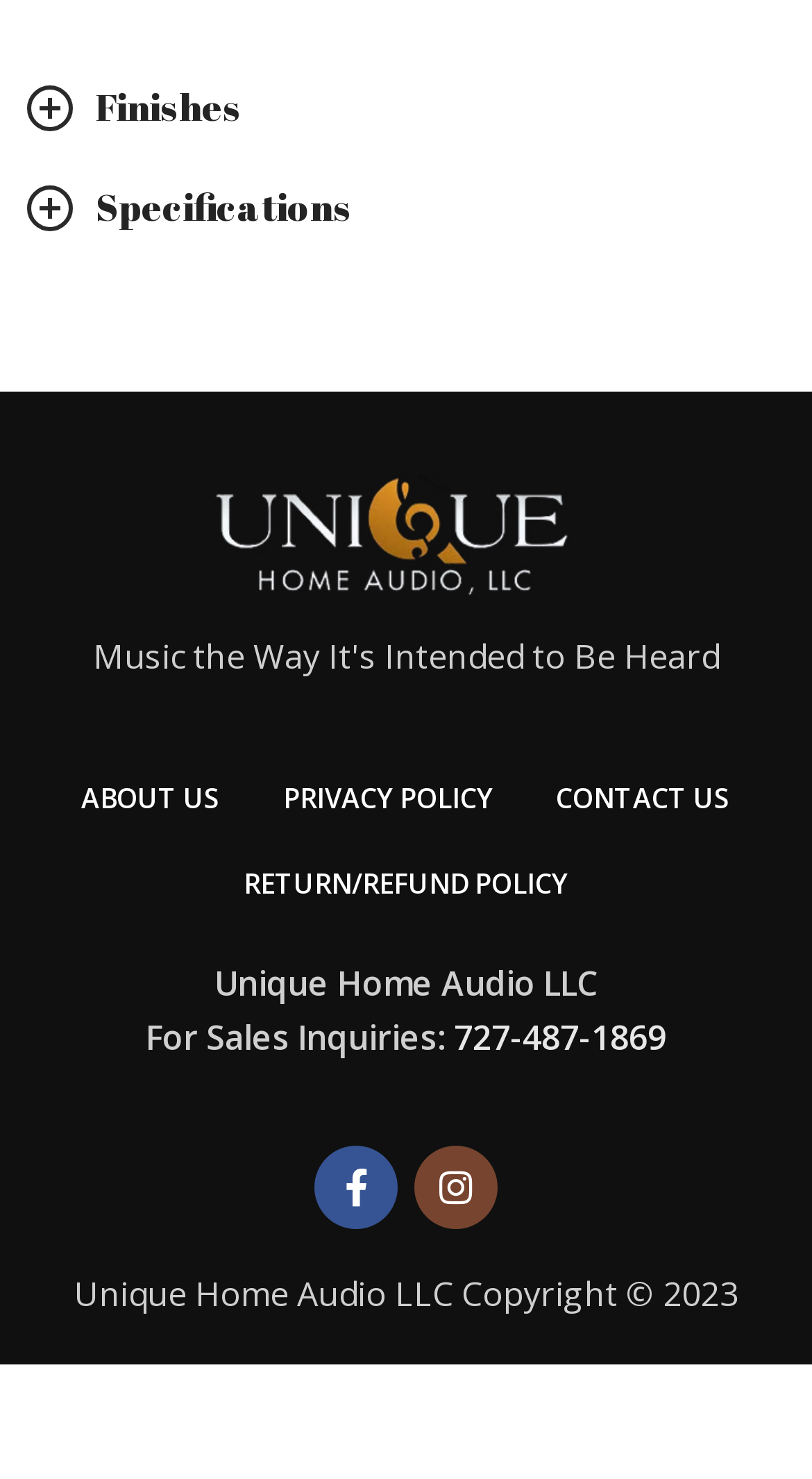Find the bounding box coordinates of the element I should click to carry out the following instruction: "Click on ABOUT US".

[0.1, 0.513, 0.272, 0.569]